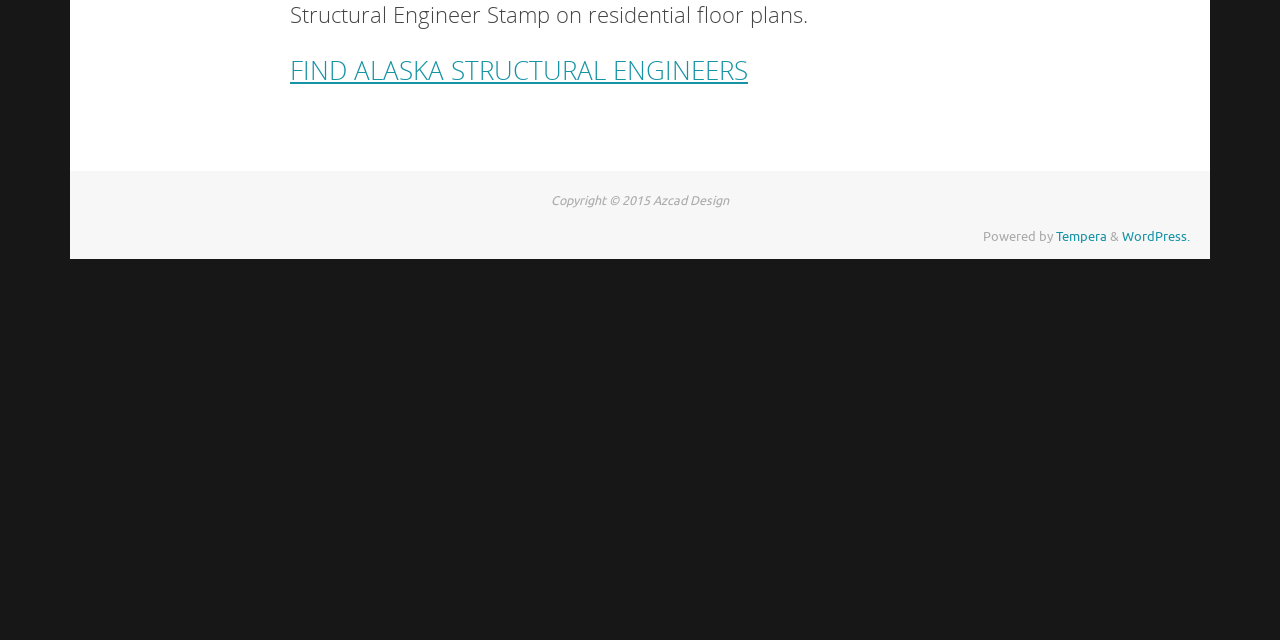Using the element description: "WordPress.", determine the bounding box coordinates for the specified UI element. The coordinates should be four float numbers between 0 and 1, [left, top, right, bottom].

[0.877, 0.359, 0.93, 0.384]